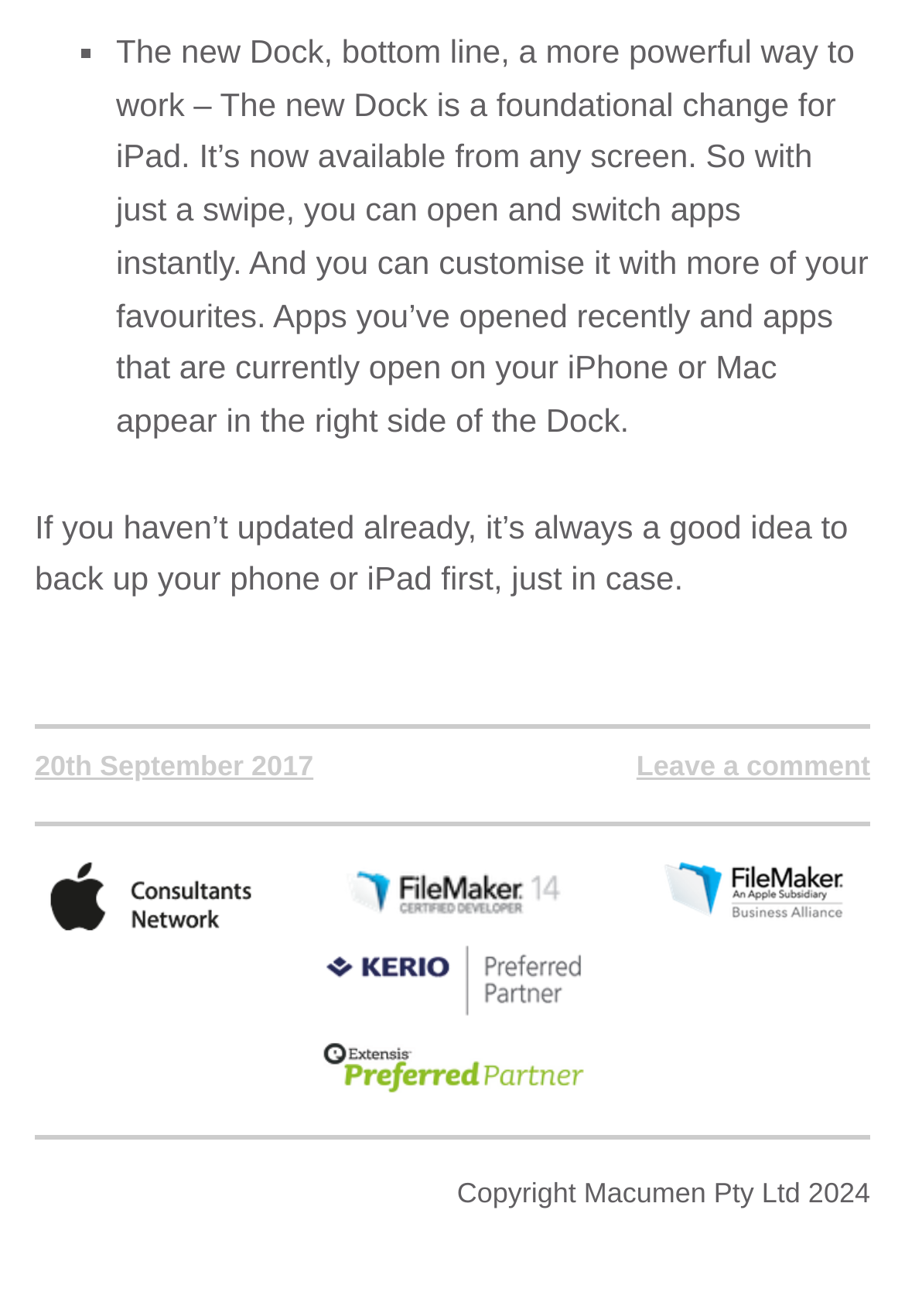What is the main topic of the webpage?
Answer the question with a single word or phrase, referring to the image.

iPad Dock